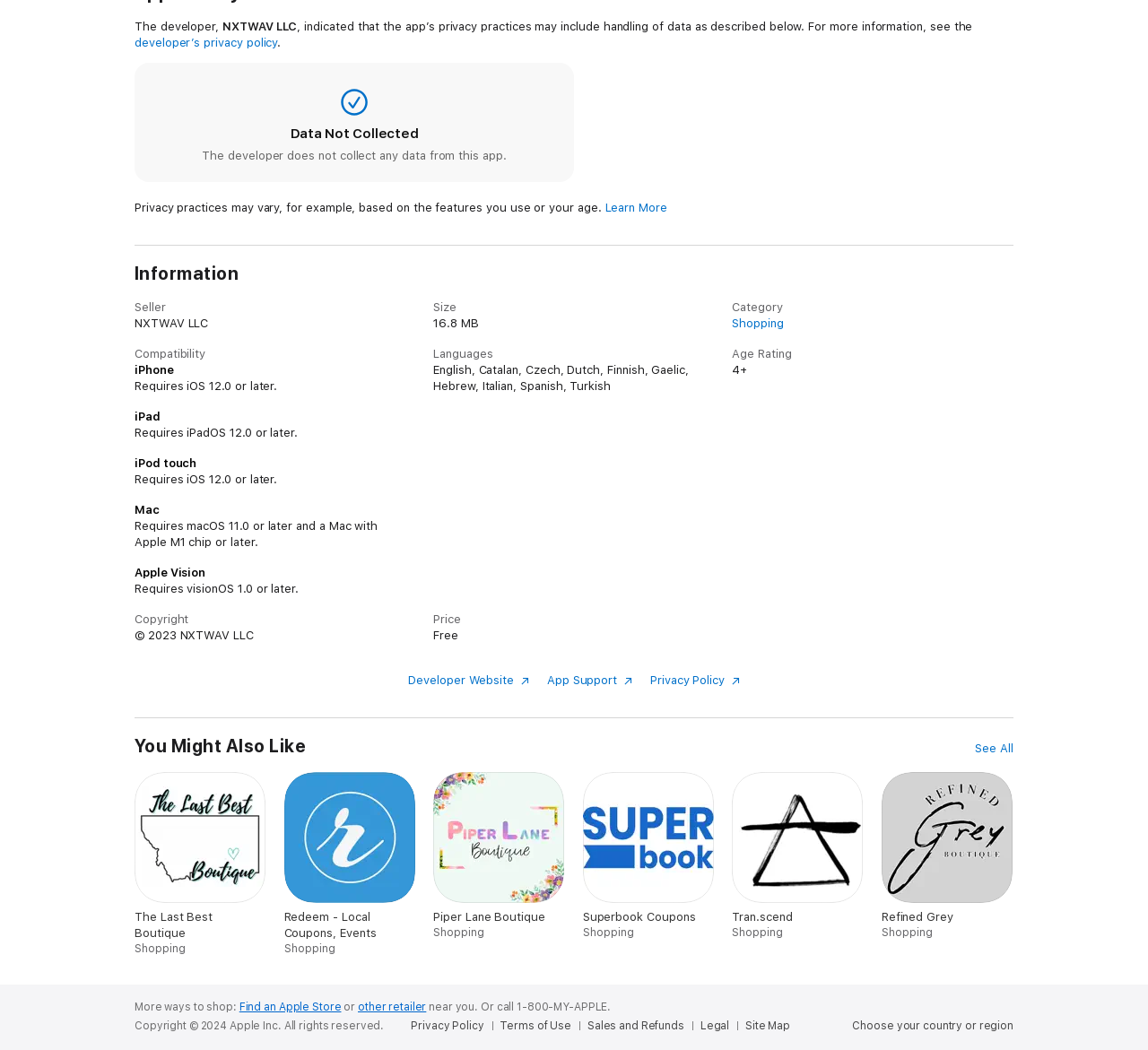Using the description: "Piper Lane Boutique Shopping", determine the UI element's bounding box coordinates. Ensure the coordinates are in the format of four float numbers between 0 and 1, i.e., [left, top, right, bottom].

[0.377, 0.735, 0.492, 0.895]